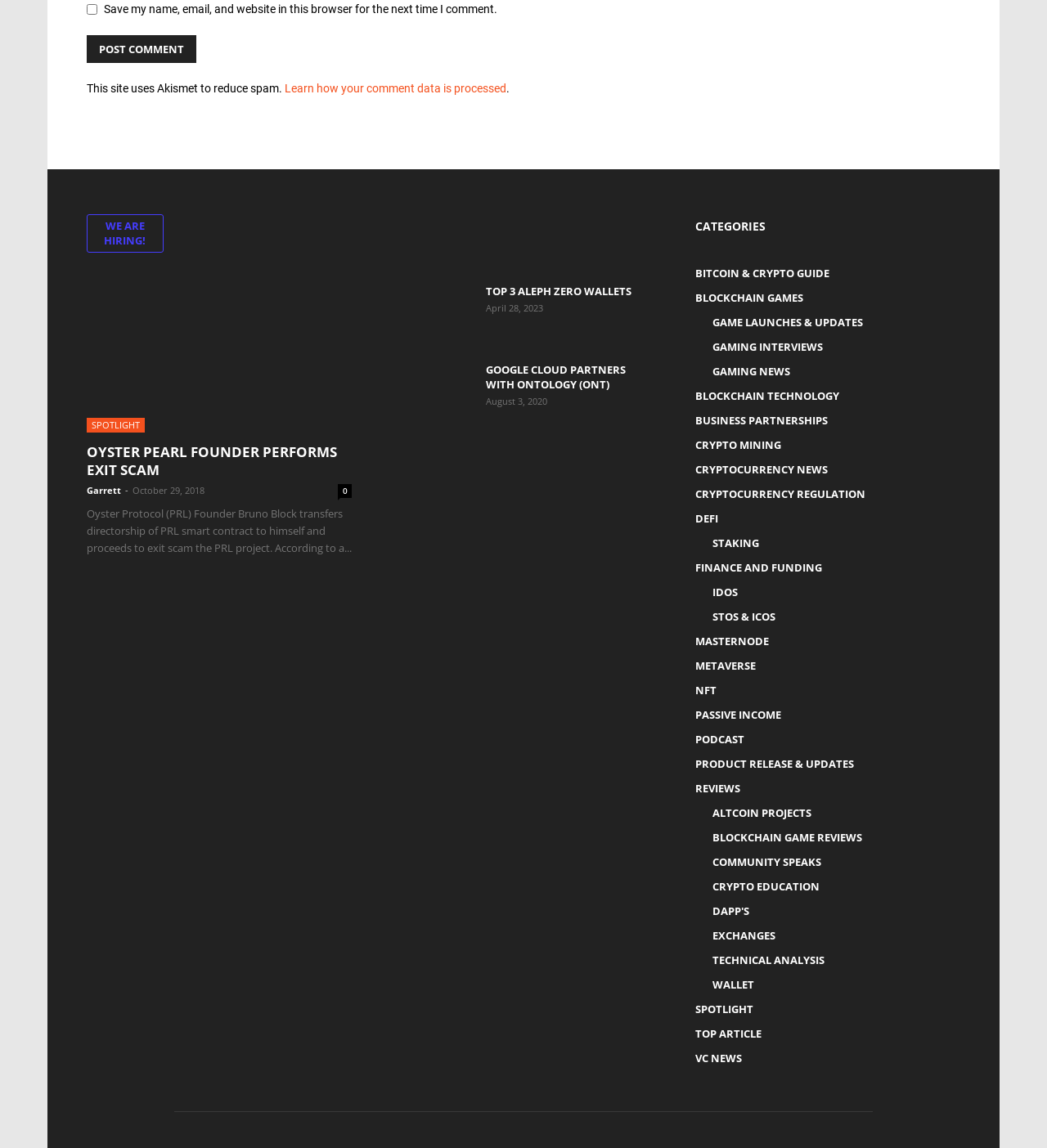What type of content is categorized under 'BLOCKCHAIN GAMES'?
From the screenshot, provide a brief answer in one word or phrase.

Gaming news